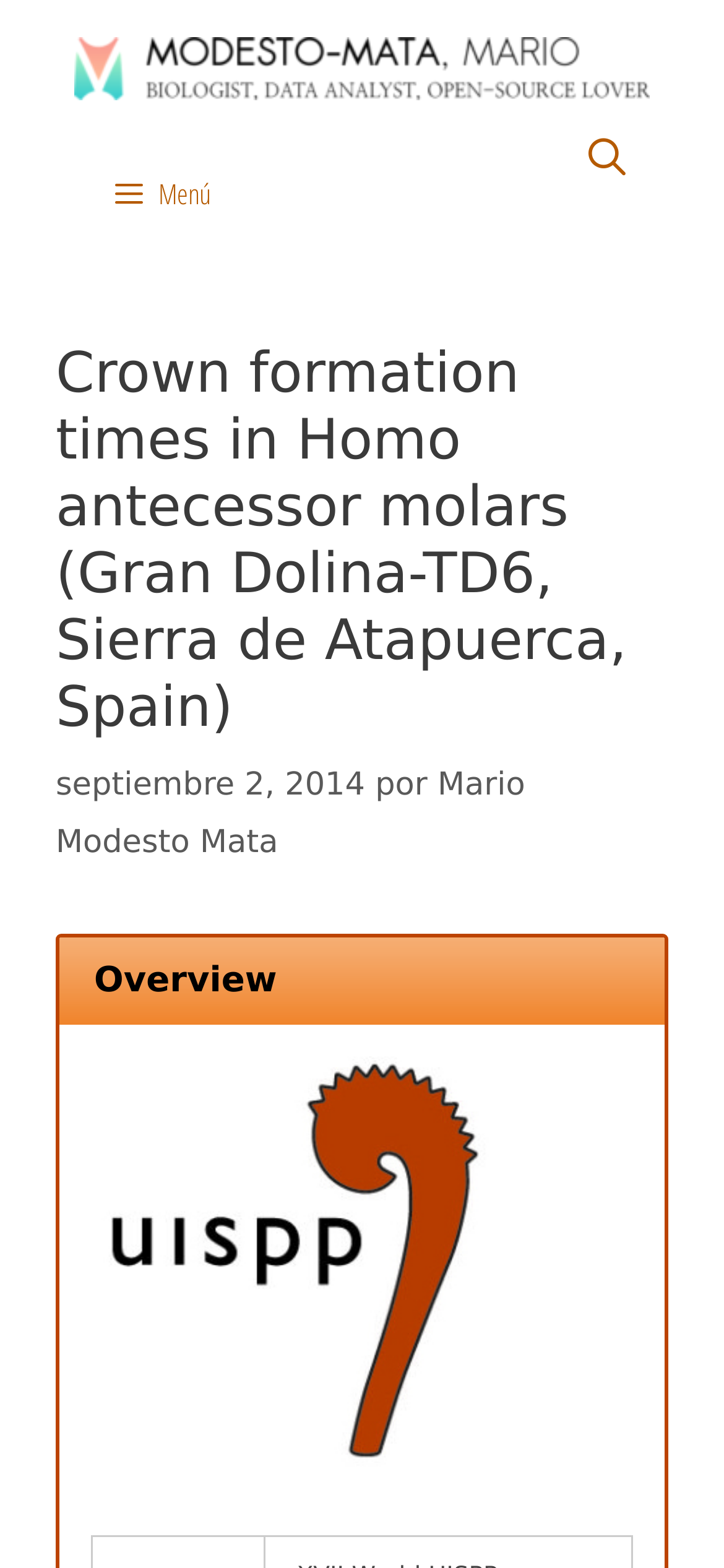Answer the question using only one word or a concise phrase: Is the navigation menu expanded?

No